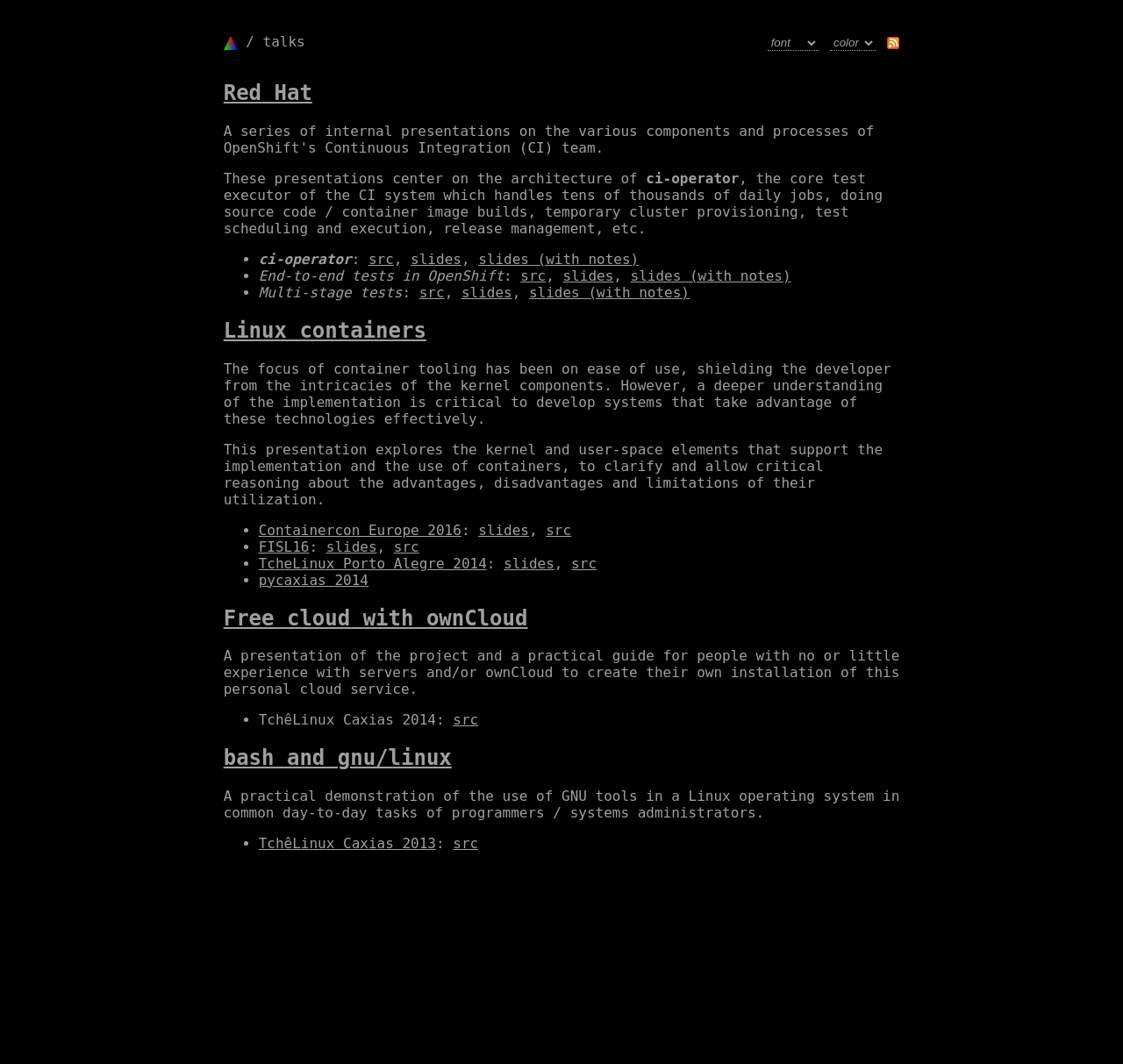Locate the bounding box coordinates of the clickable part needed for the task: "click on Red Hat".

[0.199, 0.076, 0.278, 0.099]